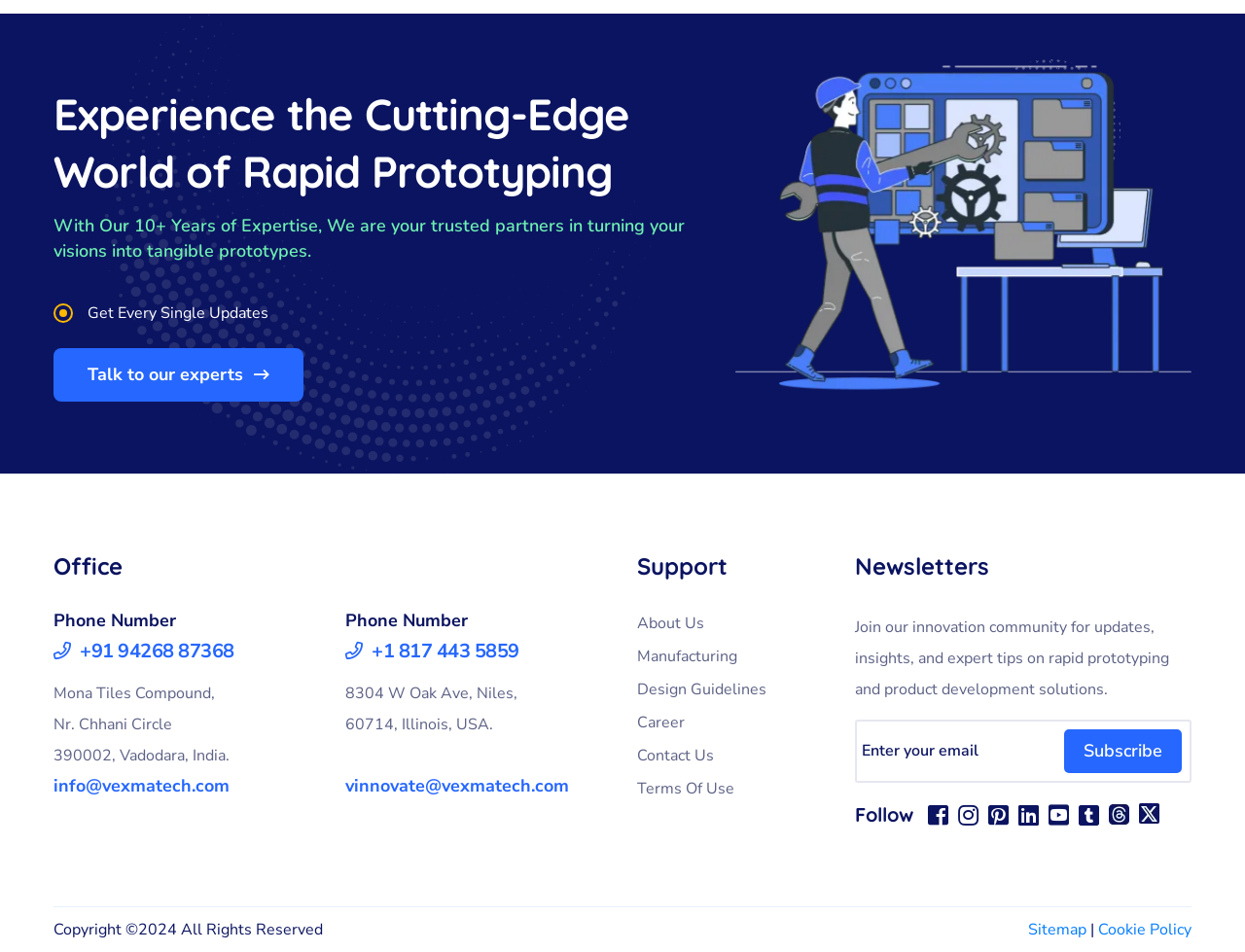Can you provide the bounding box coordinates for the element that should be clicked to implement the instruction: "Get phone number"?

[0.043, 0.639, 0.141, 0.664]